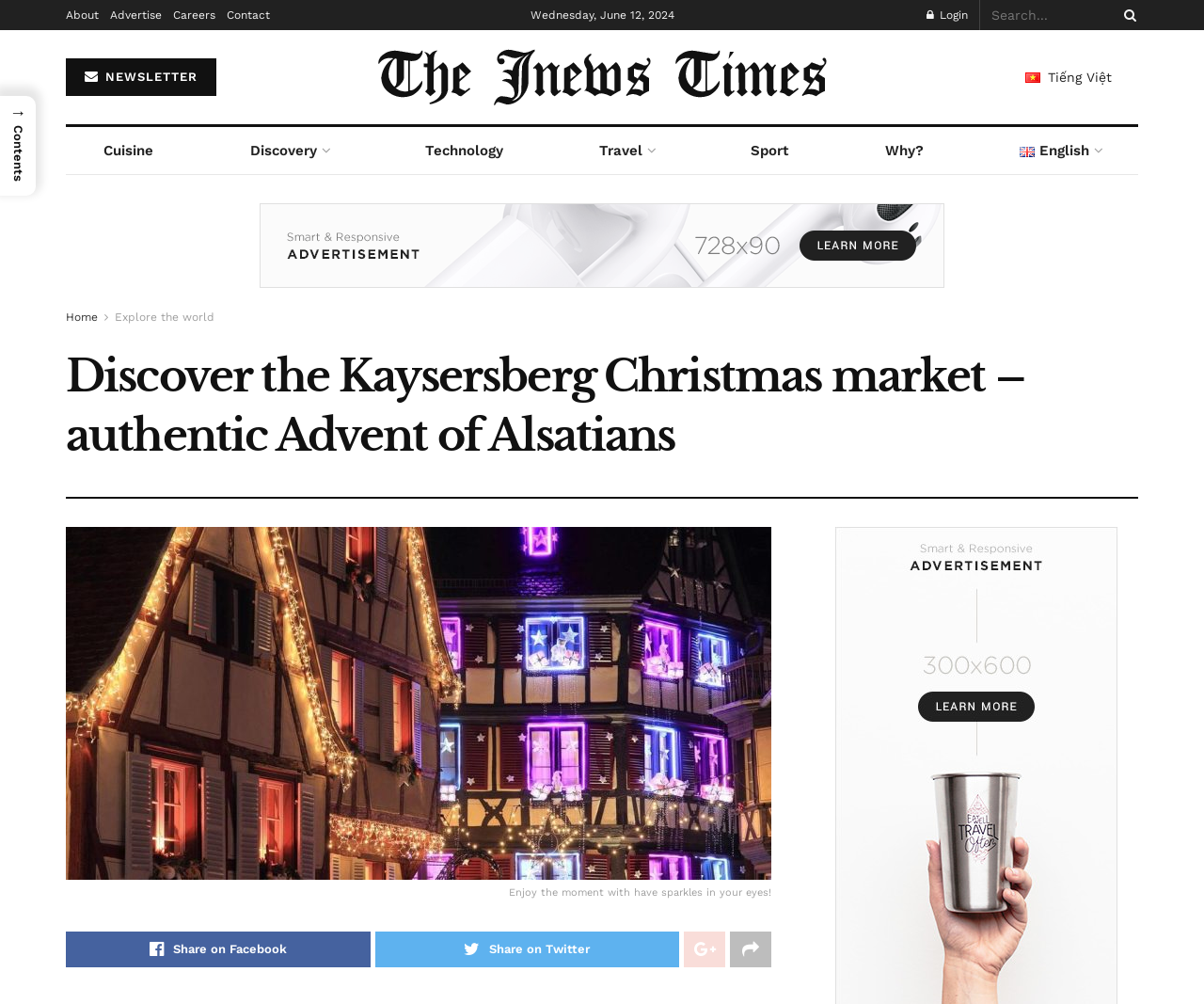Find the main header of the webpage and produce its text content.

Discover the Kaysersberg Christmas market – authentic Advent of Alsatians